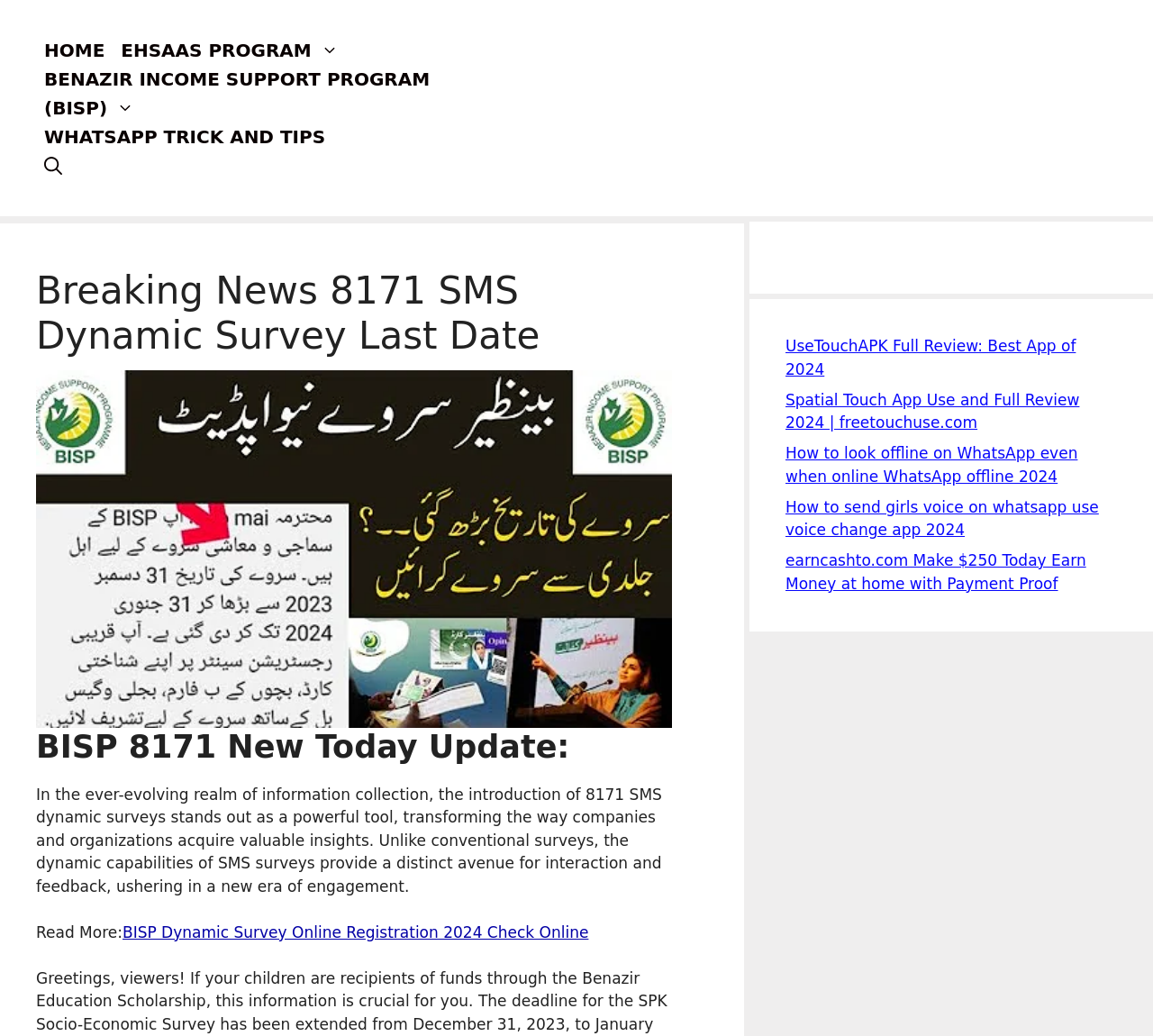What is the purpose of 8171 SMS dynamic surveys?
Identify the answer in the screenshot and reply with a single word or phrase.

To acquire valuable insights